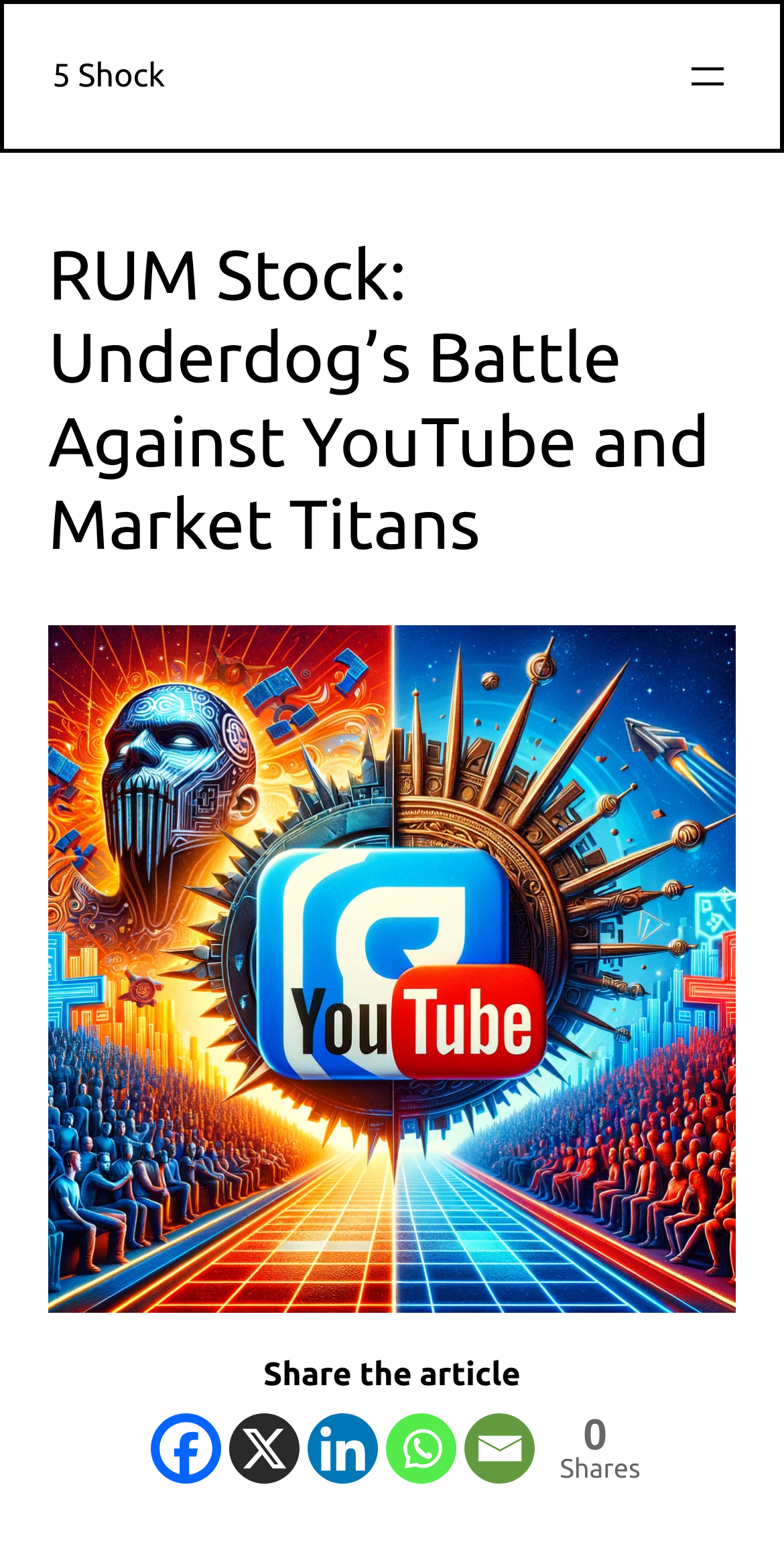What is the text above the image?
Using the picture, provide a one-word or short phrase answer.

RUM Stock: Underdog’s Battle Against YouTube and Market Titans